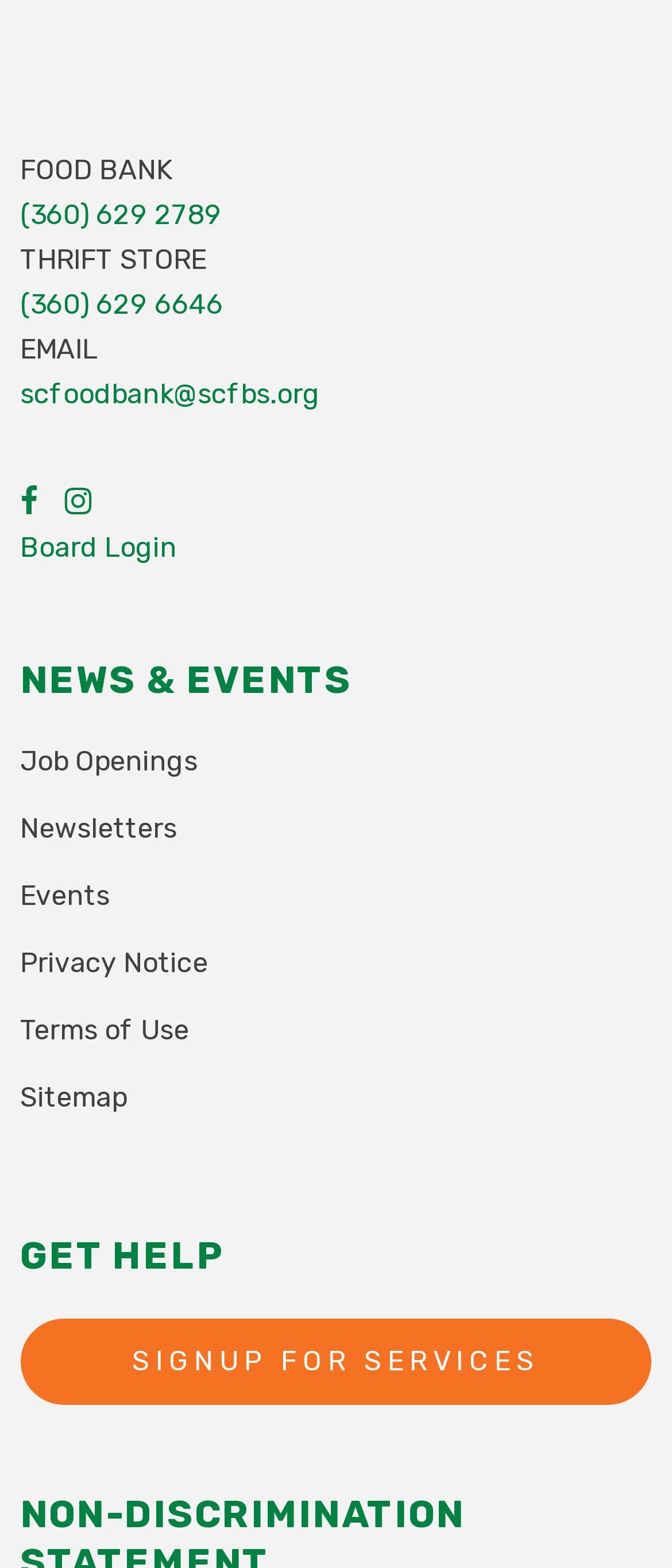Specify the bounding box coordinates of the area to click in order to execute this command: 'Login to the board'. The coordinates should consist of four float numbers ranging from 0 to 1, and should be formatted as [left, top, right, bottom].

[0.03, 0.338, 0.263, 0.359]